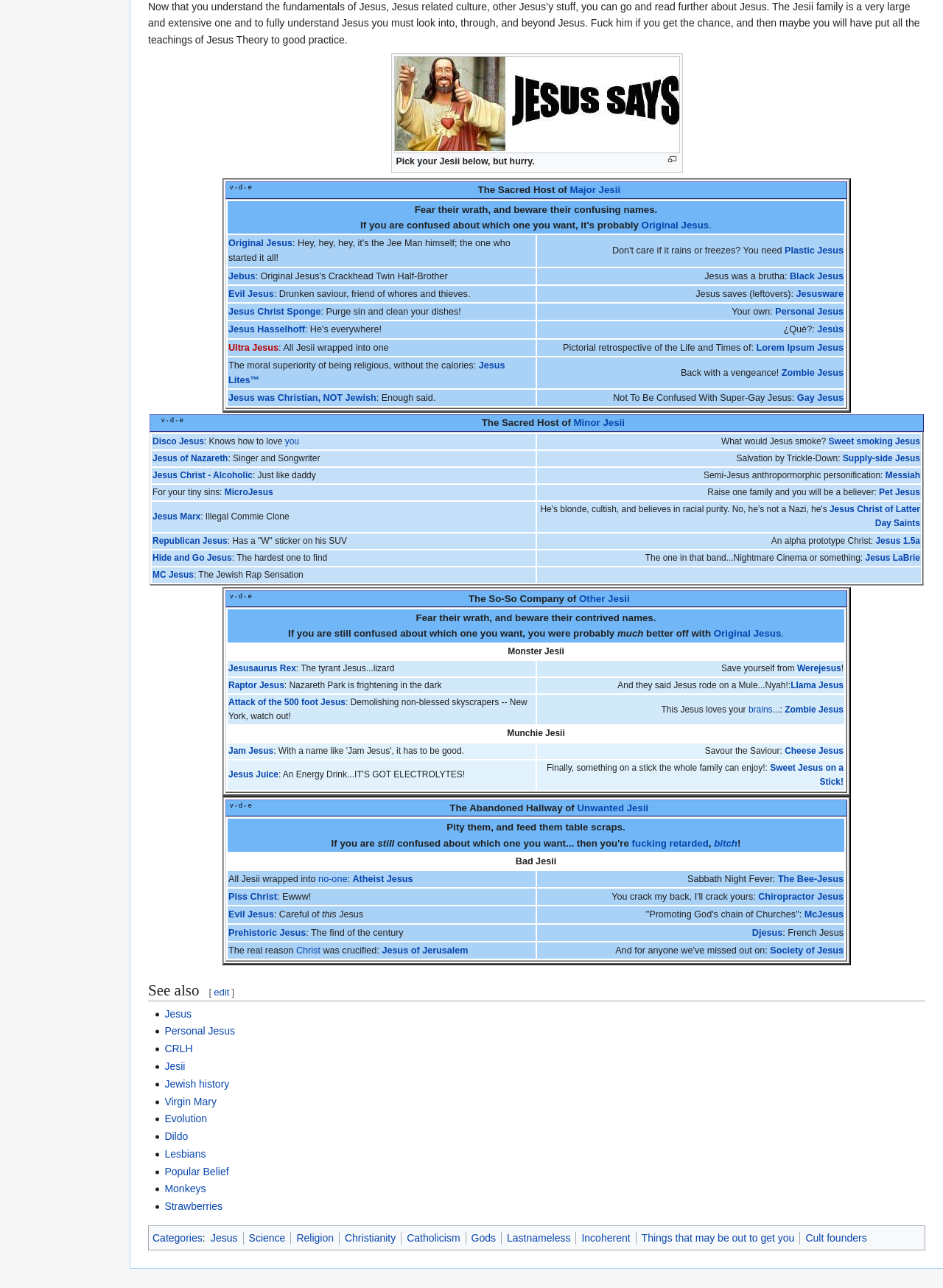Please locate the bounding box coordinates of the element that should be clicked to achieve the given instruction: "Click on Original Jesus".

[0.68, 0.17, 0.752, 0.179]